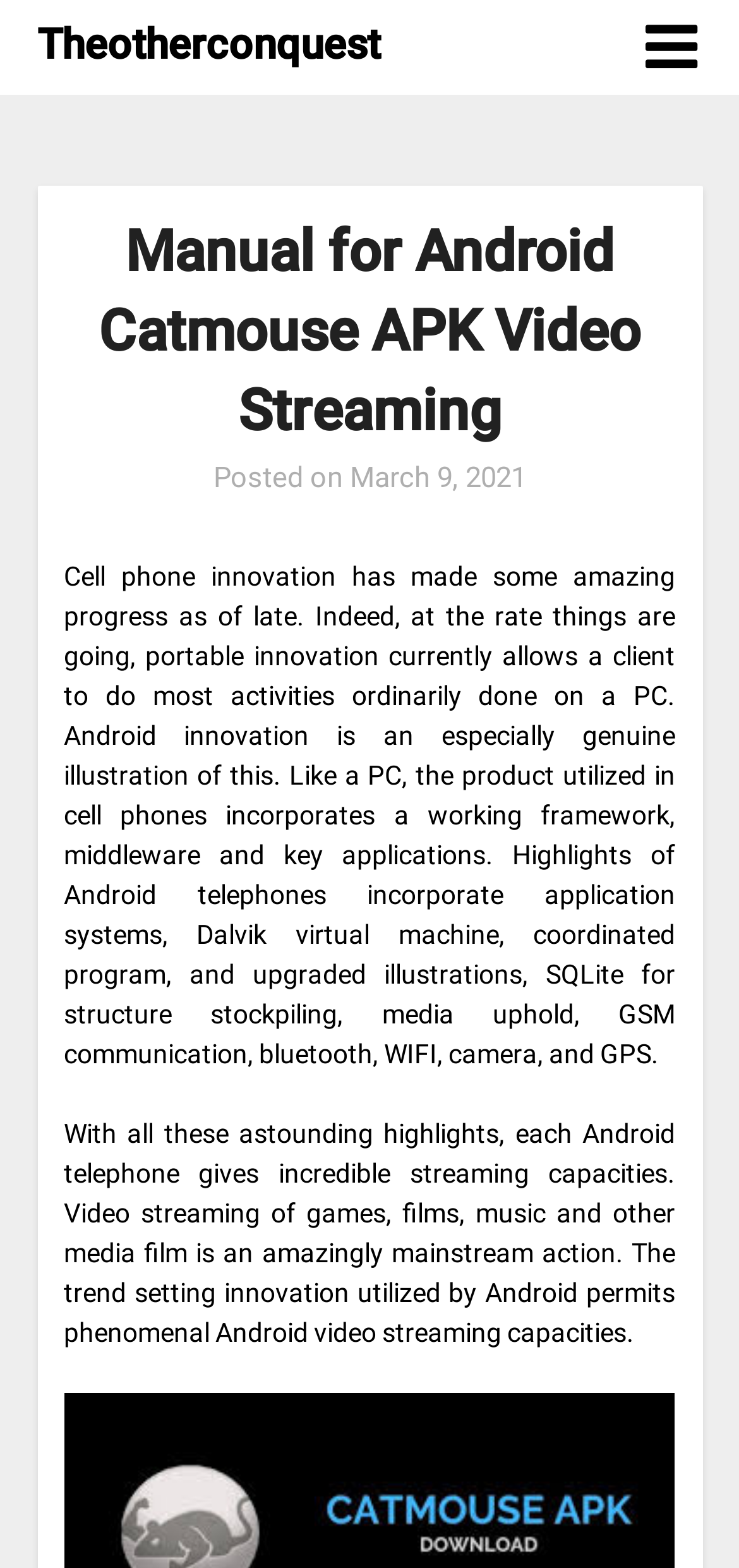Offer a thorough description of the webpage.

The webpage is about a manual for Android Catmouse APK video streaming. At the top-right corner, there is a link with a icon represented by '\uf0c9'. On the top-left corner, there is a link with the text 'Theotherconquest'. 

Below the 'Theotherconquest' link, there is a header section that spans almost the entire width of the page. Within this section, there is a heading that reads 'Manual for Android Catmouse APK Video Streaming'. Next to the heading, there is a text 'Posted on' followed by a link with the date 'March 9, 2021'. 

Below the header section, there are two paragraphs of text. The first paragraph discusses the progress of mobile technology, specifically Android, and its features such as application systems, Dalvik virtual machine, and media support. The second paragraph highlights the video streaming capabilities of Android phones, mentioning that they can stream games, films, music, and other media content.